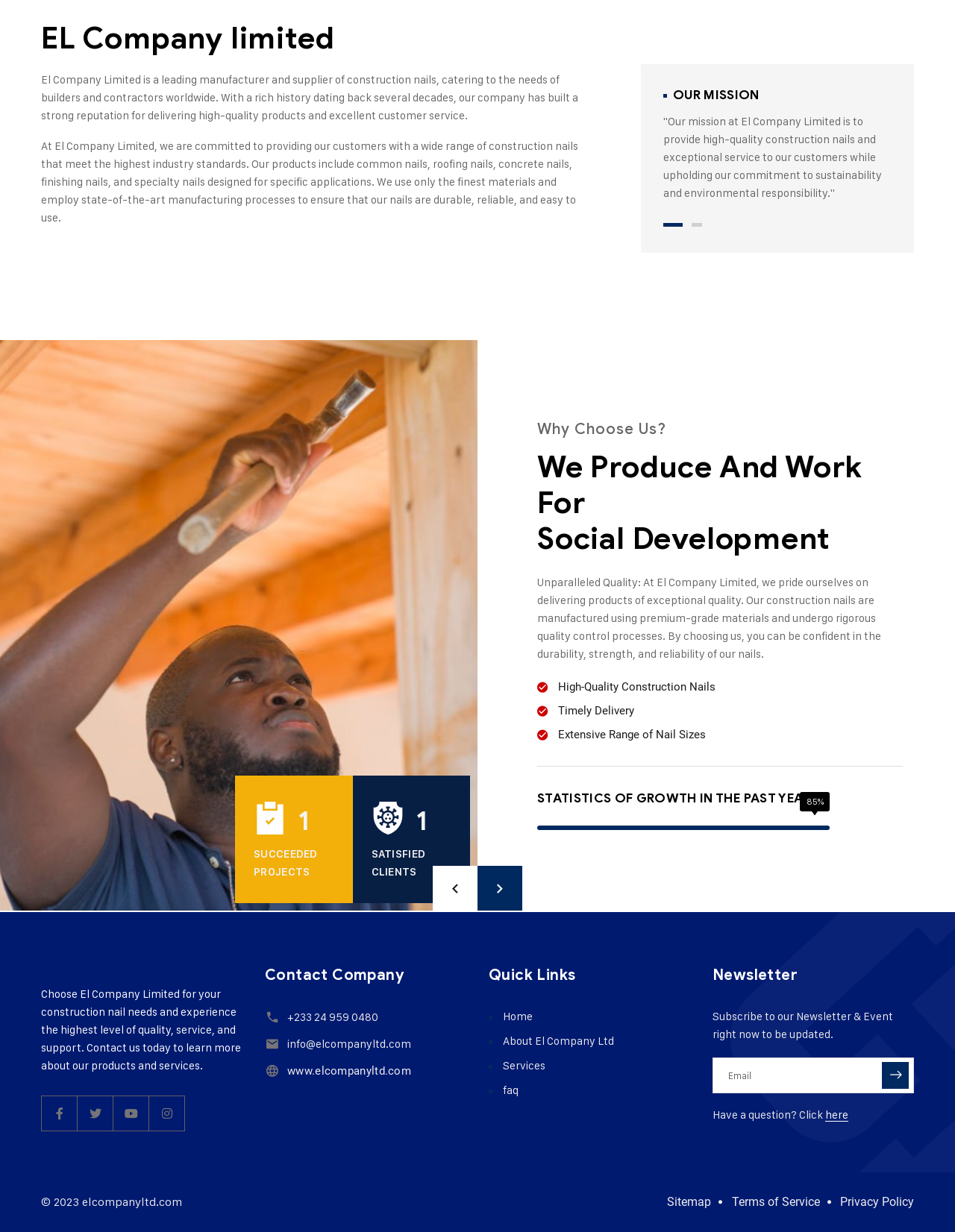Using the given description, provide the bounding box coordinates formatted as (top-left x, top-left y, bottom-right x, bottom-right y), with all values being floating point numbers between 0 and 1. Description: Terms of Service

[0.752, 0.97, 0.858, 0.982]